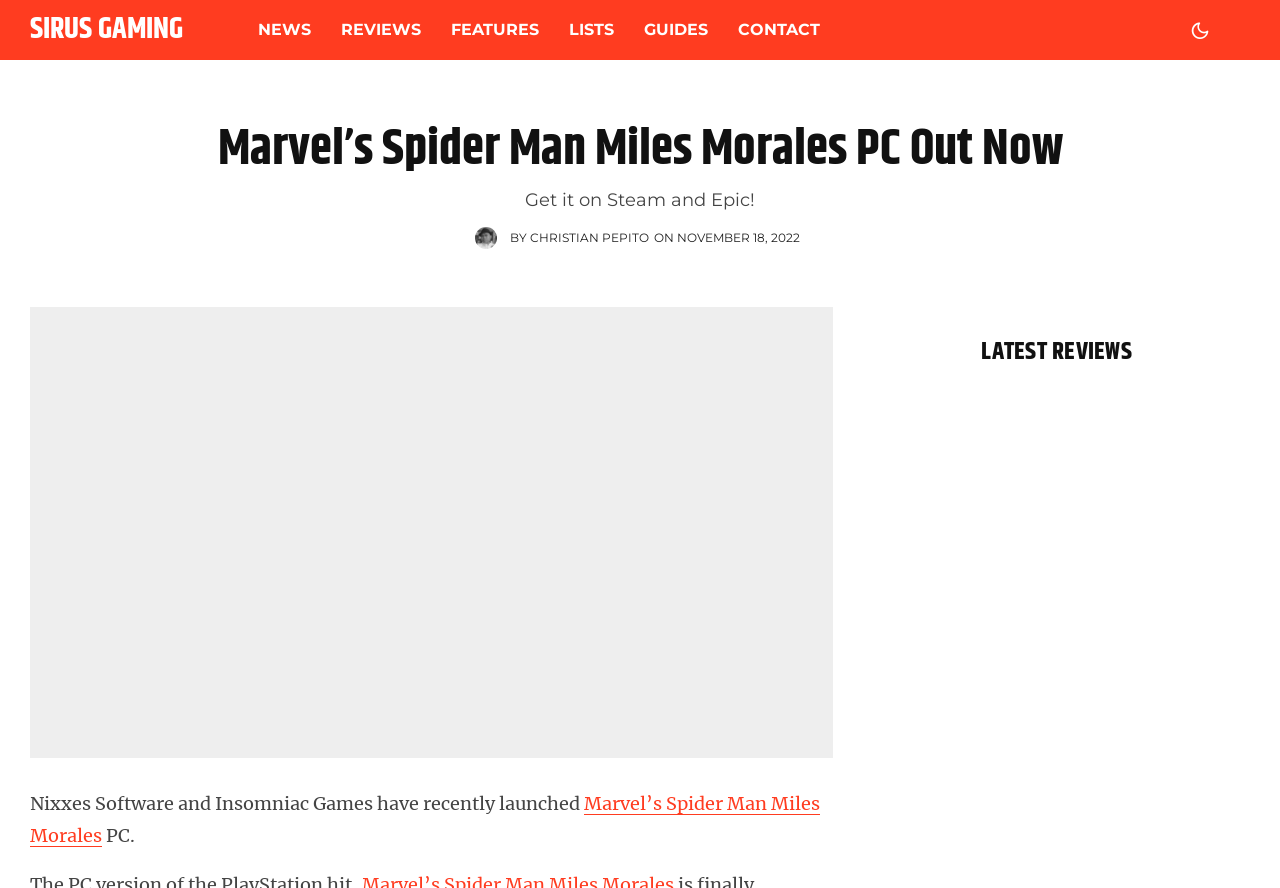Offer an in-depth caption of the entire webpage.

The webpage is about Marvel's Spider-Man Miles Morales PC, a recently launched game. At the top, there is a navigation menu with links to different sections of the website, including NEWS, REVIEWS, FEATURES, LISTS, GUIDES, and CONTACT. On the top right, there are two icons, one with a question mark and another with a bell.

Below the navigation menu, there is a heading that reads "Marvel's Spider-Man Miles Morales PC Out Now". Underneath, there is a call-to-action text "Get it on Steam and Epic!".

To the right of the call-to-action text, there is an article with the author's name "BY CHRISTIAN PEPITO" and a timestamp "NOVEMBER 18, 2022". The article starts with the text "Nixxes Software and Insomniac Games have recently launched Marvel's Spider Man Miles Morales PC."

Further down, there is a section titled "LATEST REVIEWS". This section contains an article with a rating of "7" and a featured image of a game called "Sons of Valhalla Review". The article's title is "Sons of Valhalla – Review".